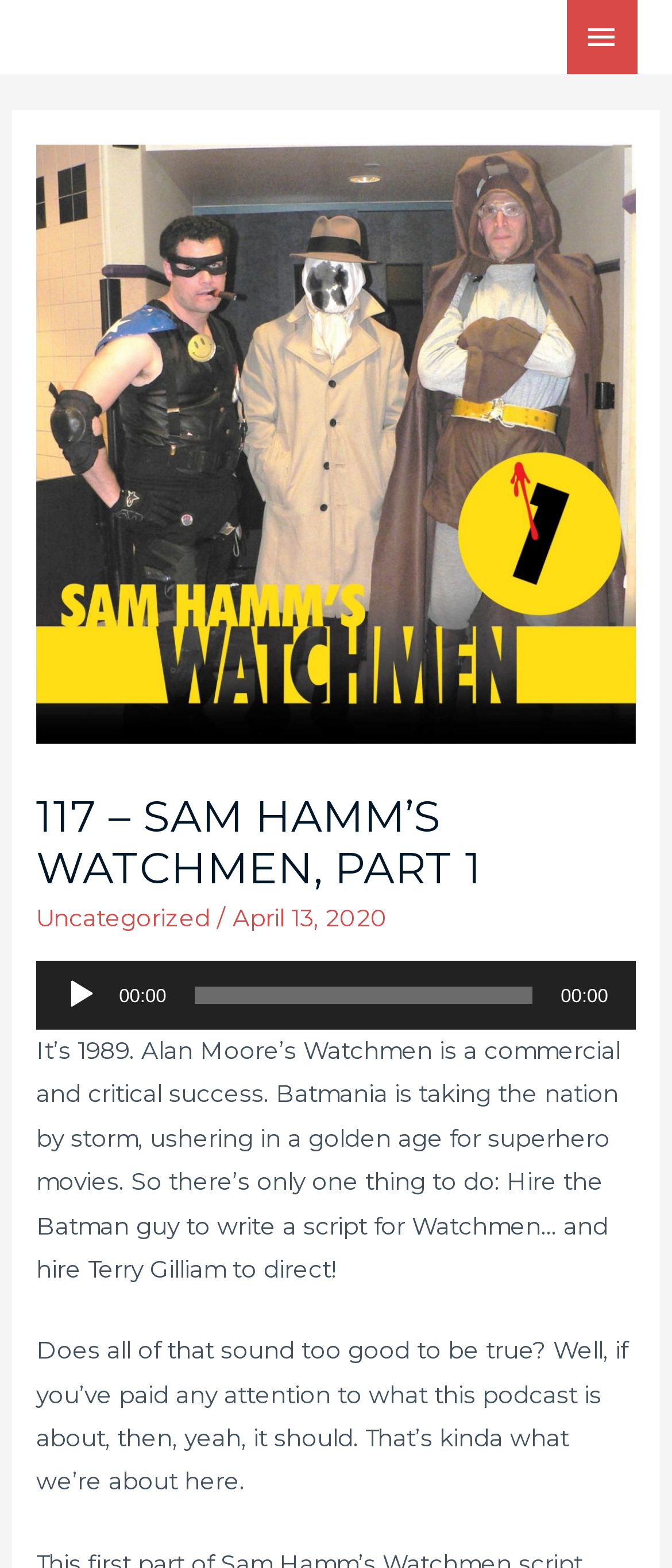Examine the screenshot and answer the question in as much detail as possible: What is the topic of the podcast episode?

I determined the answer by reading the static text elements which contain the text 'Alan Moore’s Watchmen is a commercial and critical success' and 'Hire the Batman guy to write a script for Watchmen…'. These texts suggest that the topic of the podcast episode is Watchmen.